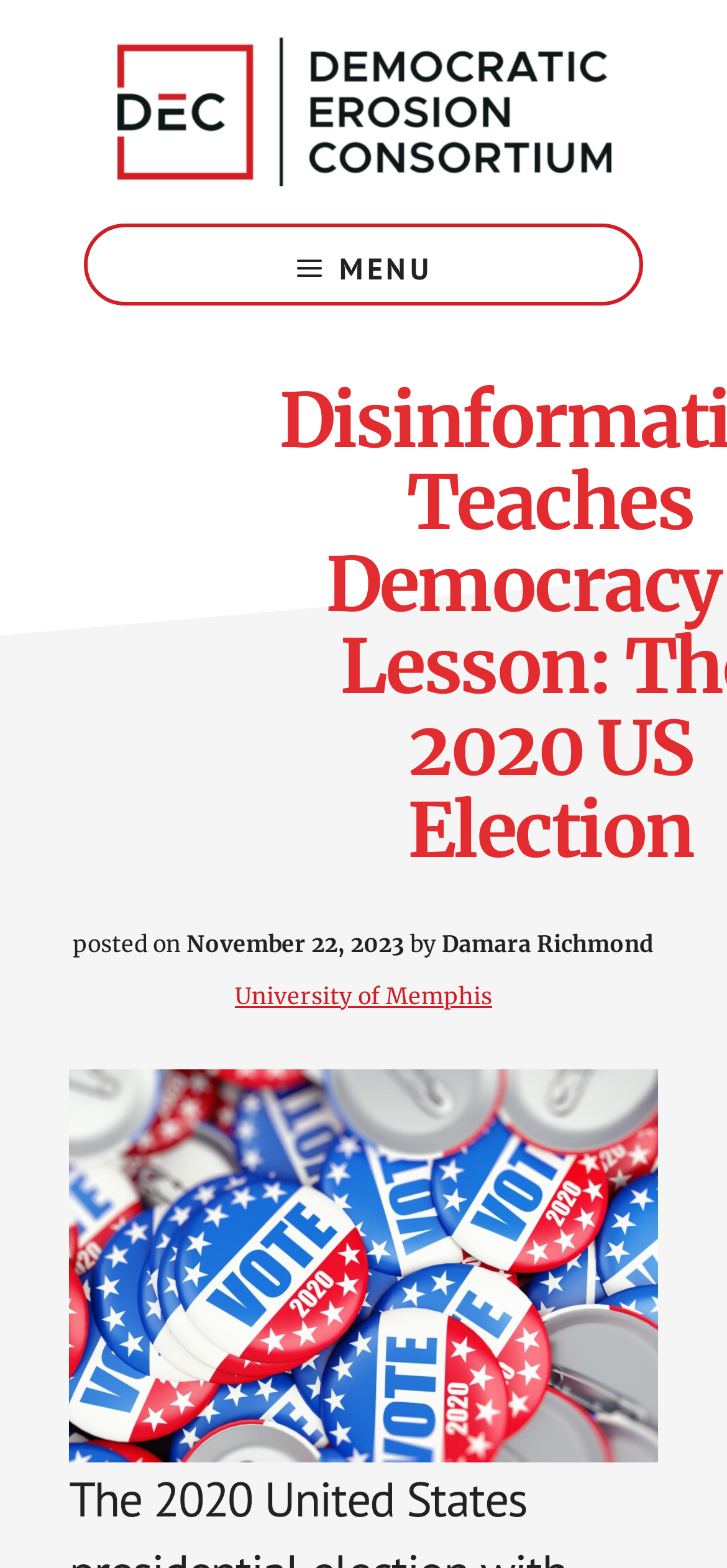What is the name of the author of the article? From the image, respond with a single word or brief phrase.

Damara Richmond